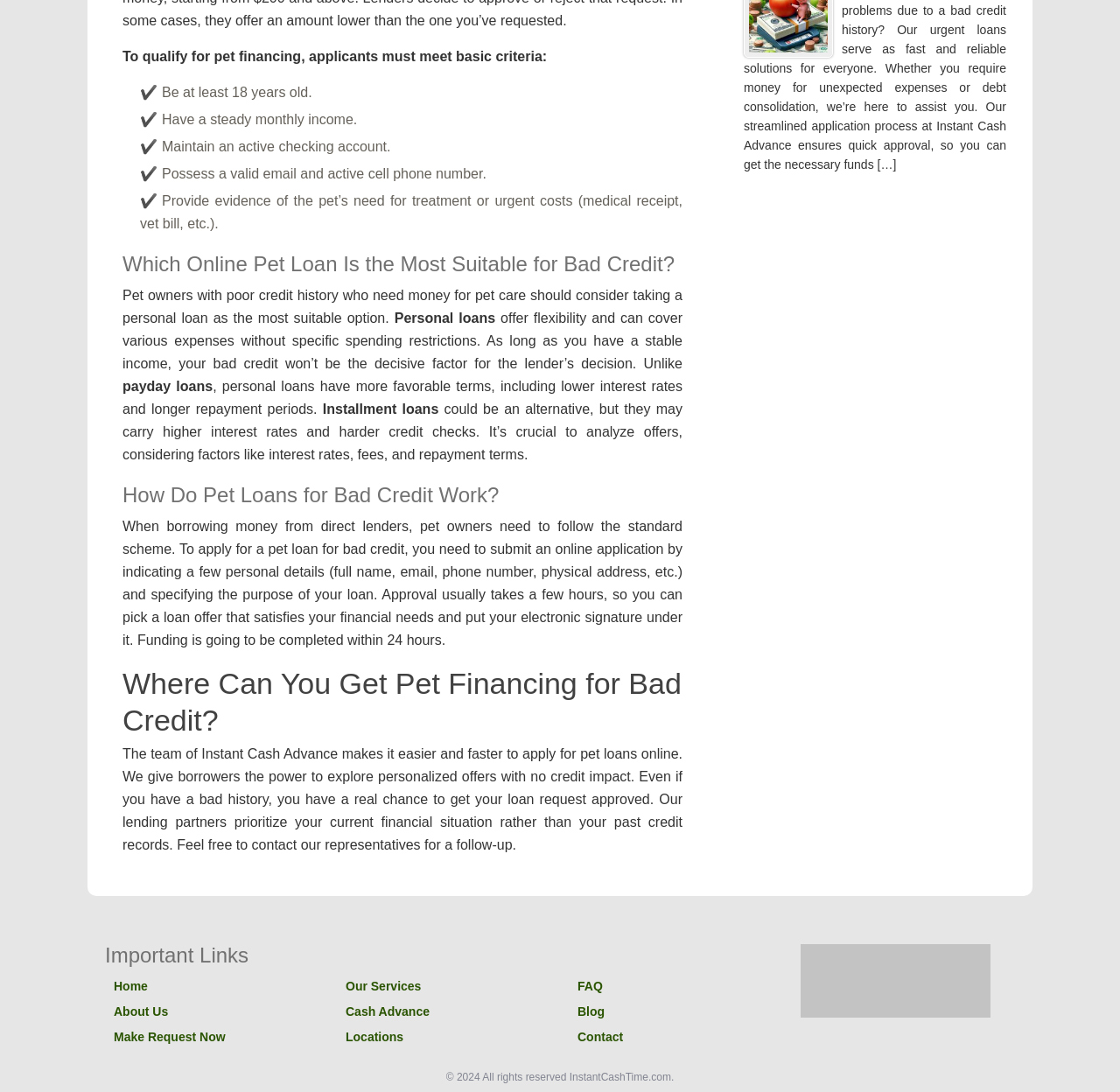Identify the bounding box coordinates of the part that should be clicked to carry out this instruction: "Click 'About Us'".

[0.094, 0.917, 0.285, 0.936]